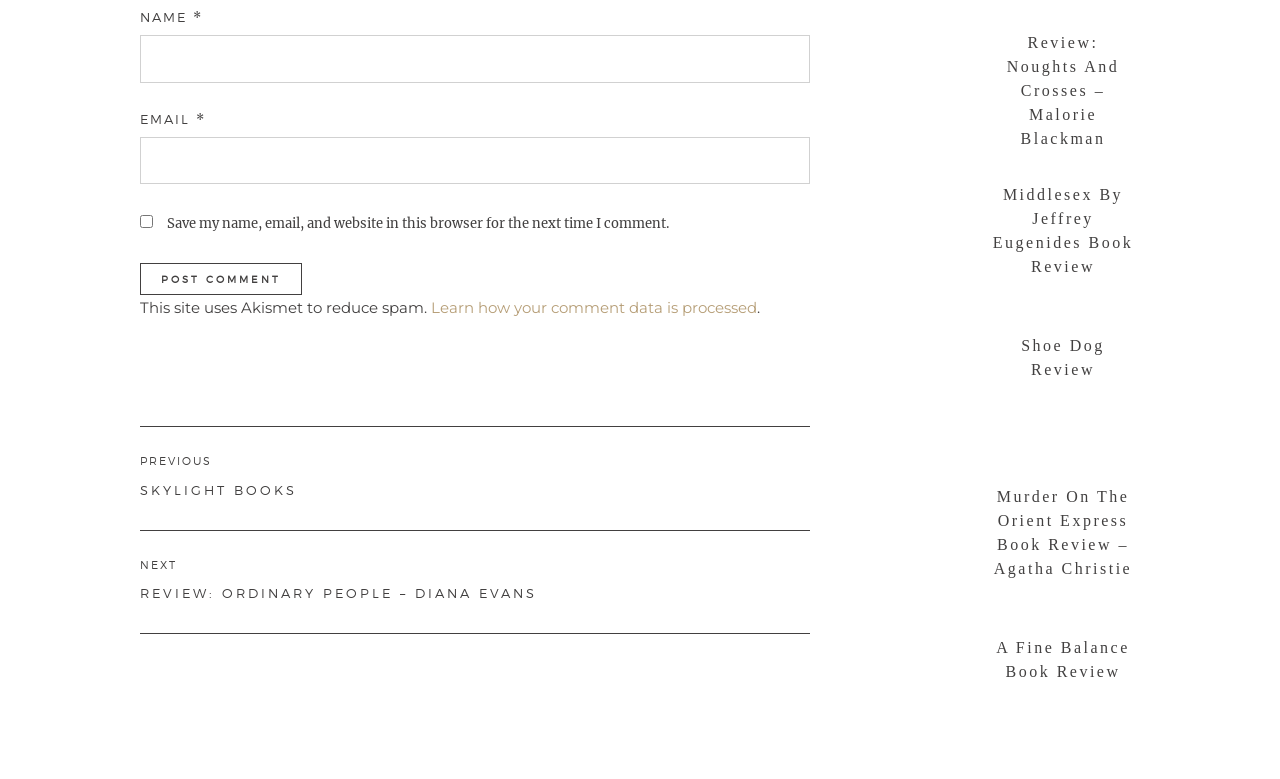Give a concise answer using only one word or phrase for this question:
What is the purpose of the 'Learn how your comment data is processed' link?

Provide comment data info